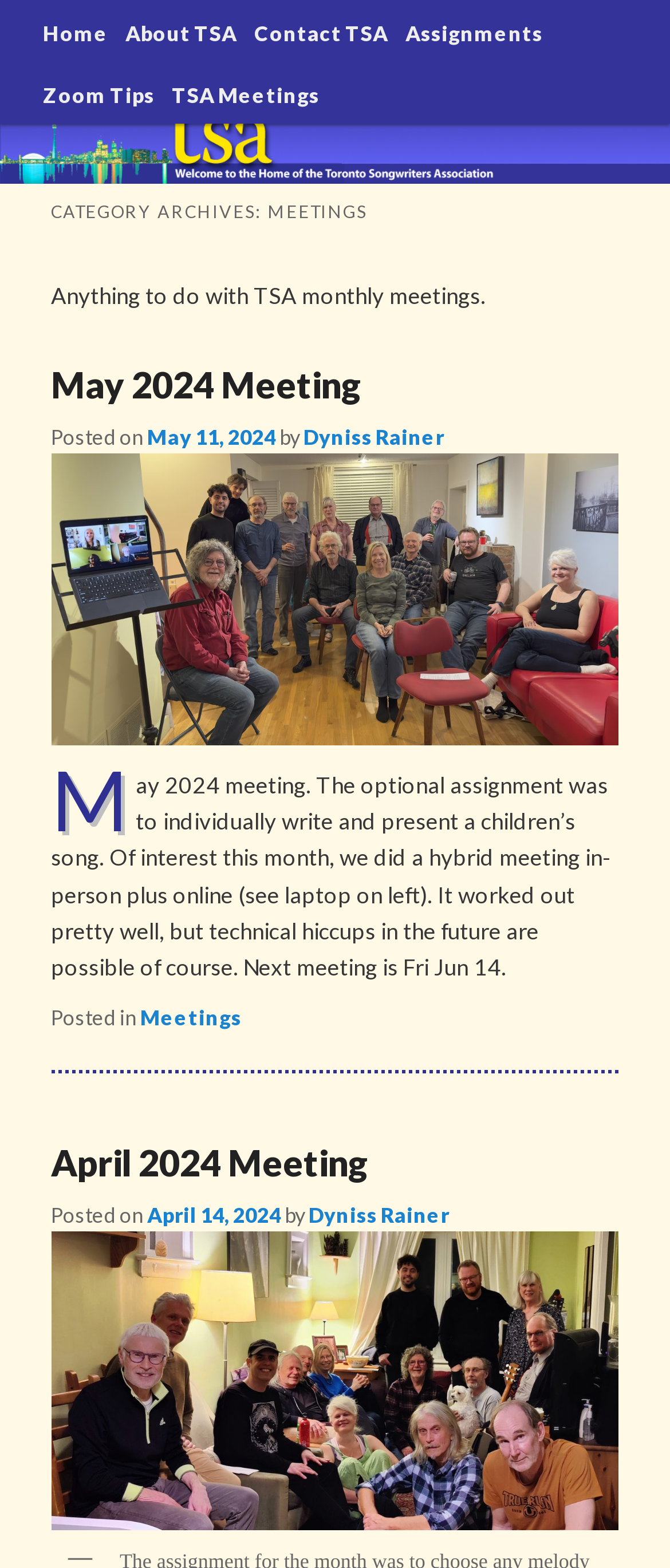Pinpoint the bounding box coordinates of the clickable area necessary to execute the following instruction: "Click the 'Home' link". The coordinates should be given as four float numbers between 0 and 1, namely [left, top, right, bottom].

[0.051, 0.0, 0.174, 0.039]